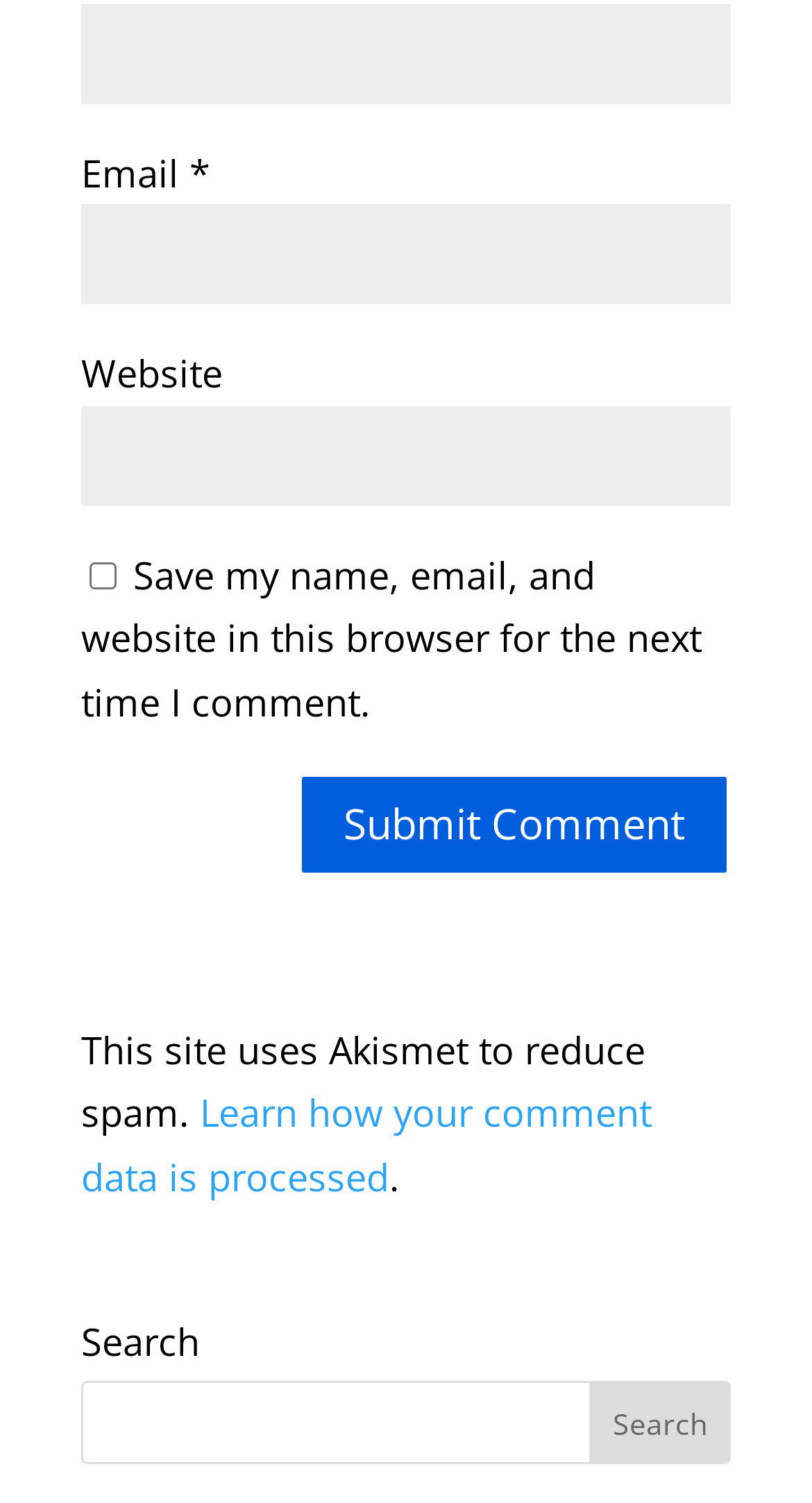Specify the bounding box coordinates of the area to click in order to execute this command: 'Learn about 'Atlantic Open Farm Day''. The coordinates should consist of four float numbers ranging from 0 to 1, and should be formatted as [left, top, right, bottom].

None